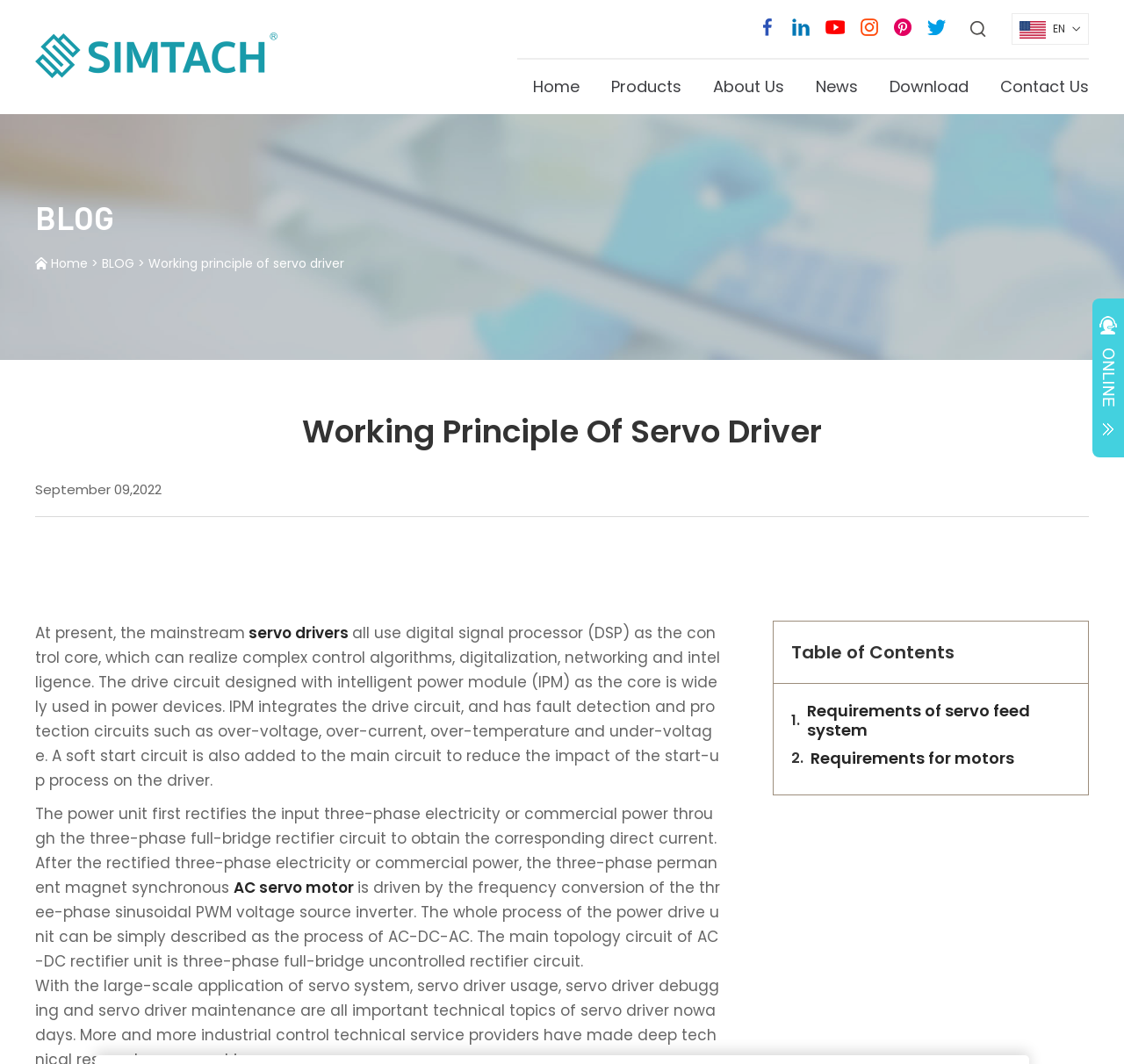Determine the bounding box coordinates of the region to click in order to accomplish the following instruction: "Click the 'About Us' link". Provide the coordinates as four float numbers between 0 and 1, specifically [left, top, right, bottom].

[0.62, 0.063, 0.712, 0.1]